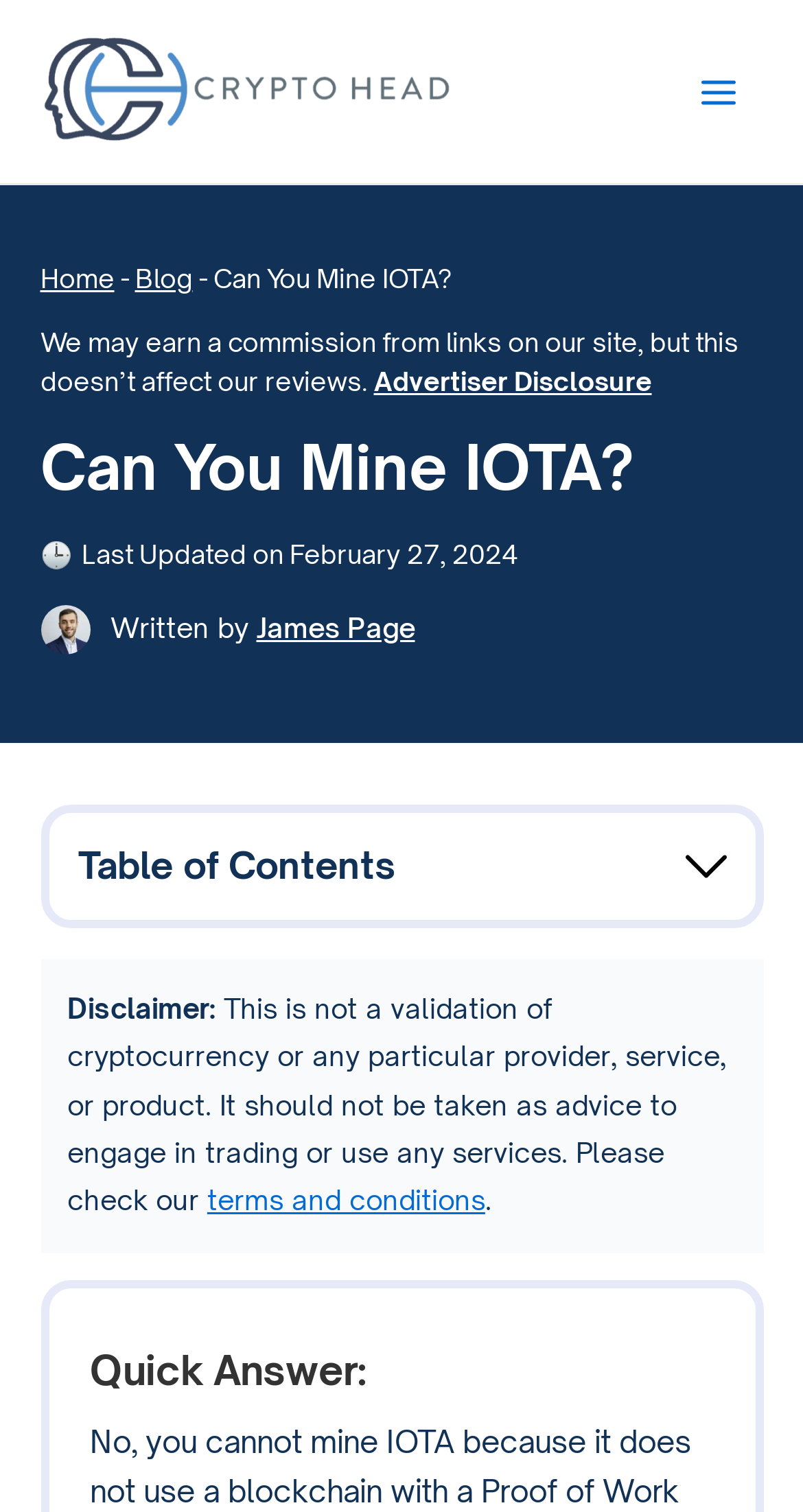Provide your answer to the question using just one word or phrase: What is the date of the last update of this article?

February 27, 2024